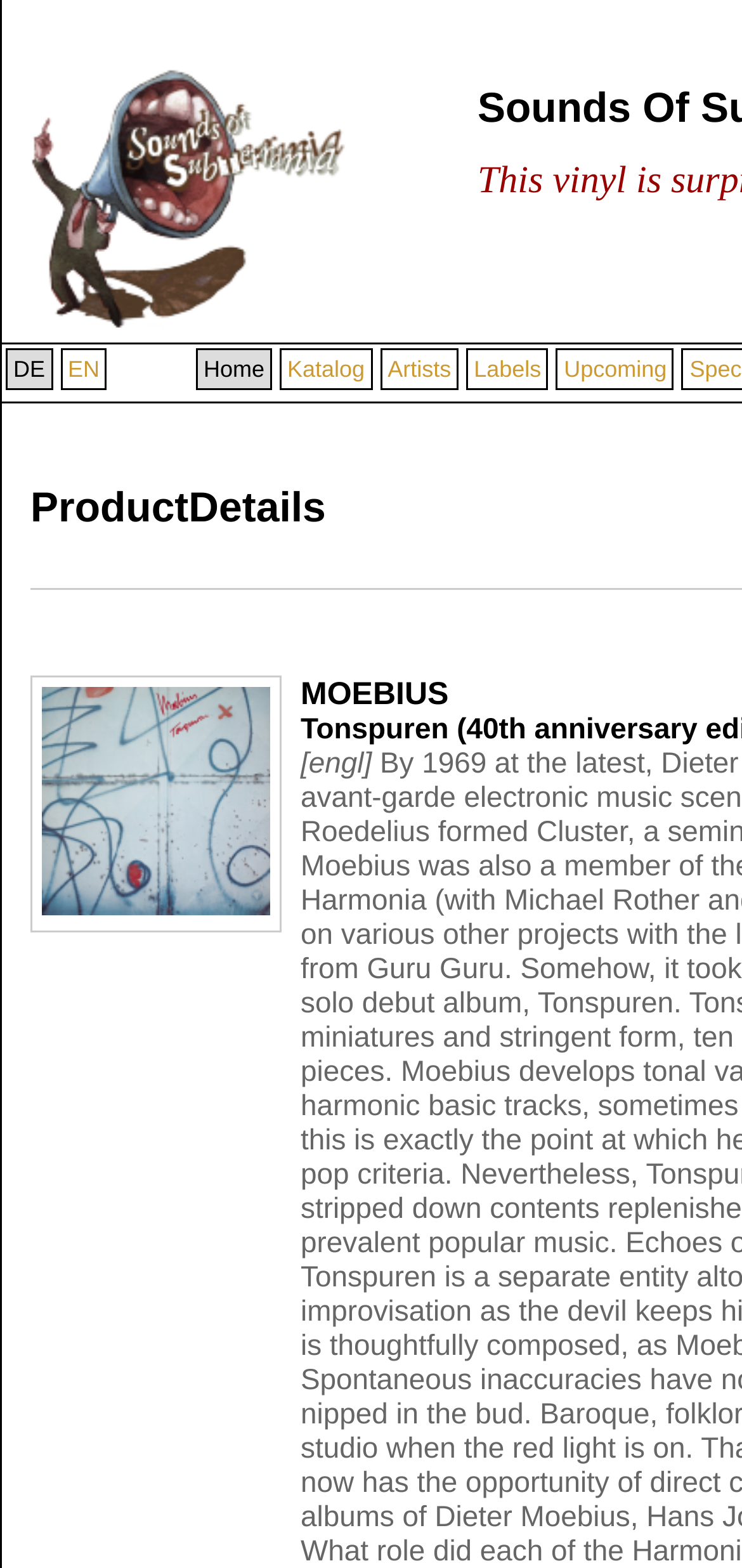Please find the bounding box coordinates of the element that must be clicked to perform the given instruction: "View cover image". The coordinates should be four float numbers from 0 to 1, i.e., [left, top, right, bottom].

[0.056, 0.438, 0.364, 0.584]